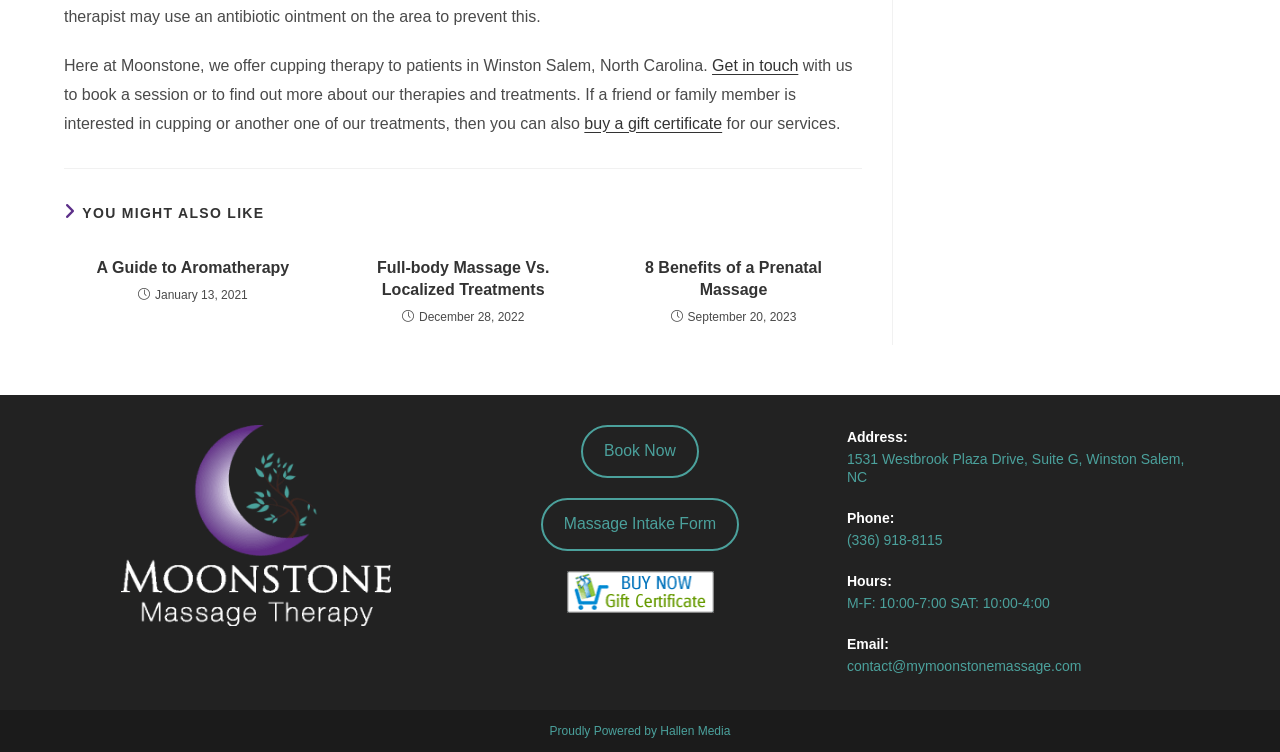Respond with a single word or phrase to the following question:
What is the location of Moonstone?

Winston Salem, North Carolina